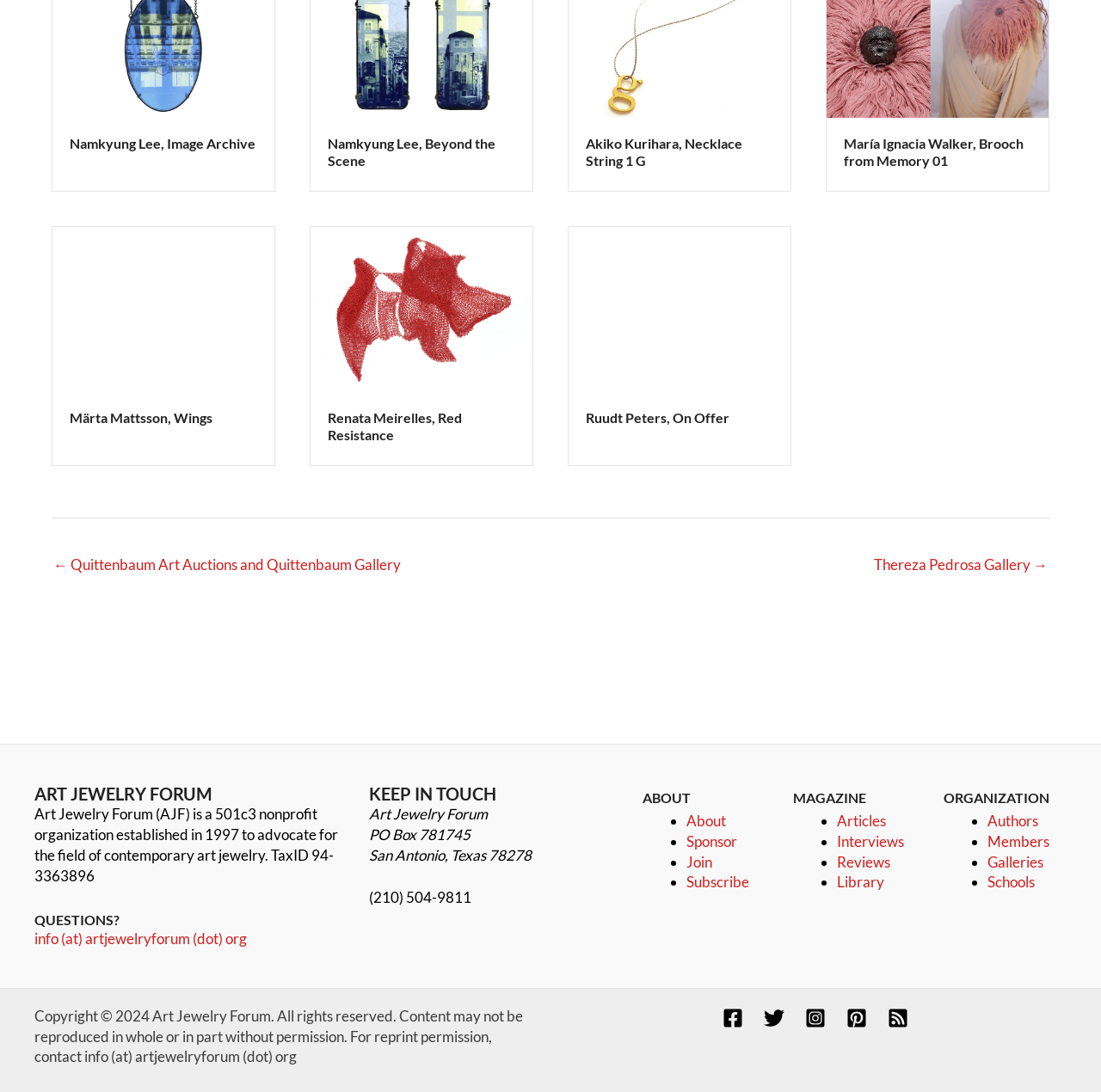Please find the bounding box coordinates of the section that needs to be clicked to achieve this instruction: "Check announcements".

None